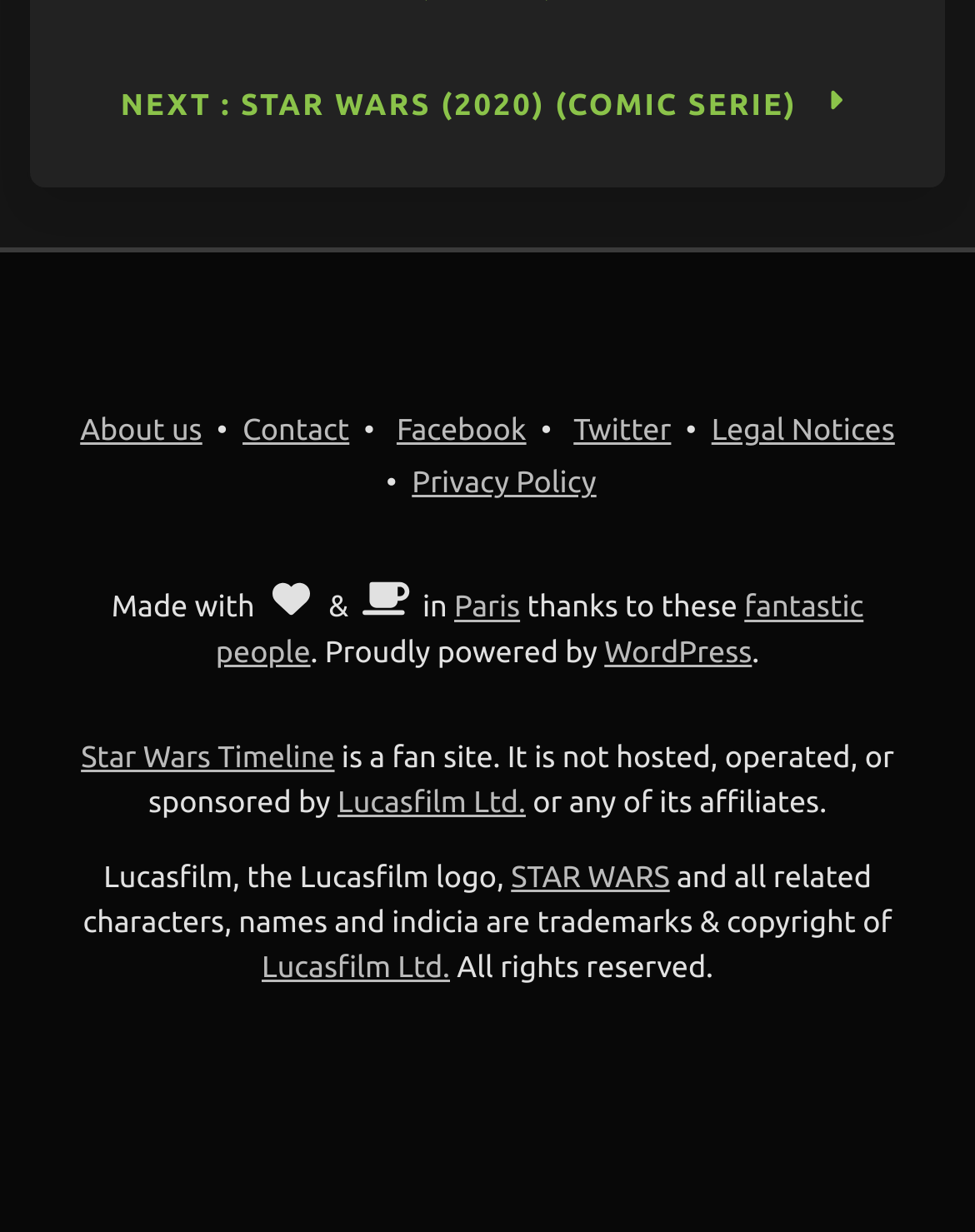Please respond to the question with a concise word or phrase:
What is the platform powering the website?

WordPress